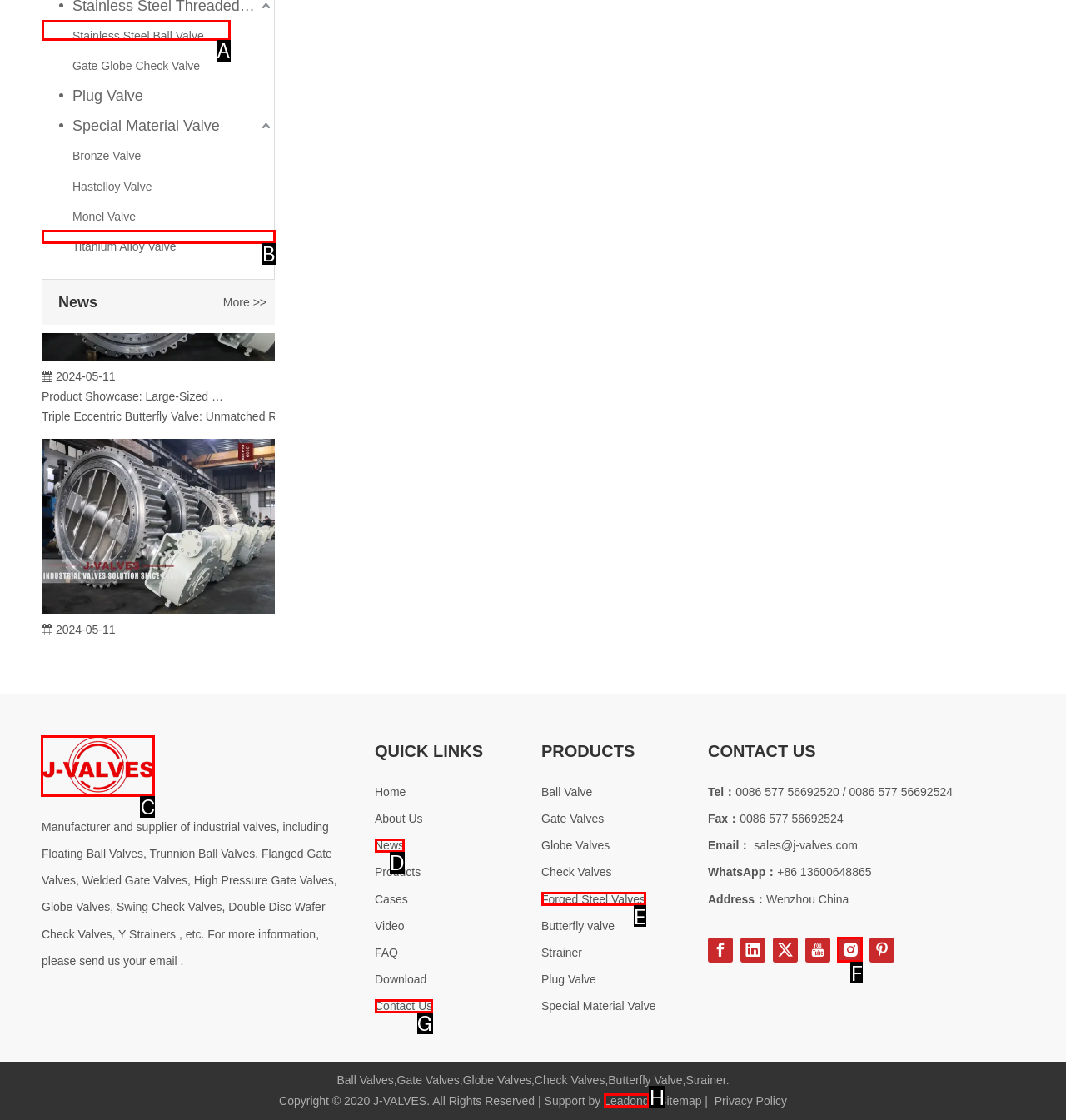Decide which HTML element to click to complete the task: Learn more about Special steel valve supplier Provide the letter of the appropriate option.

C